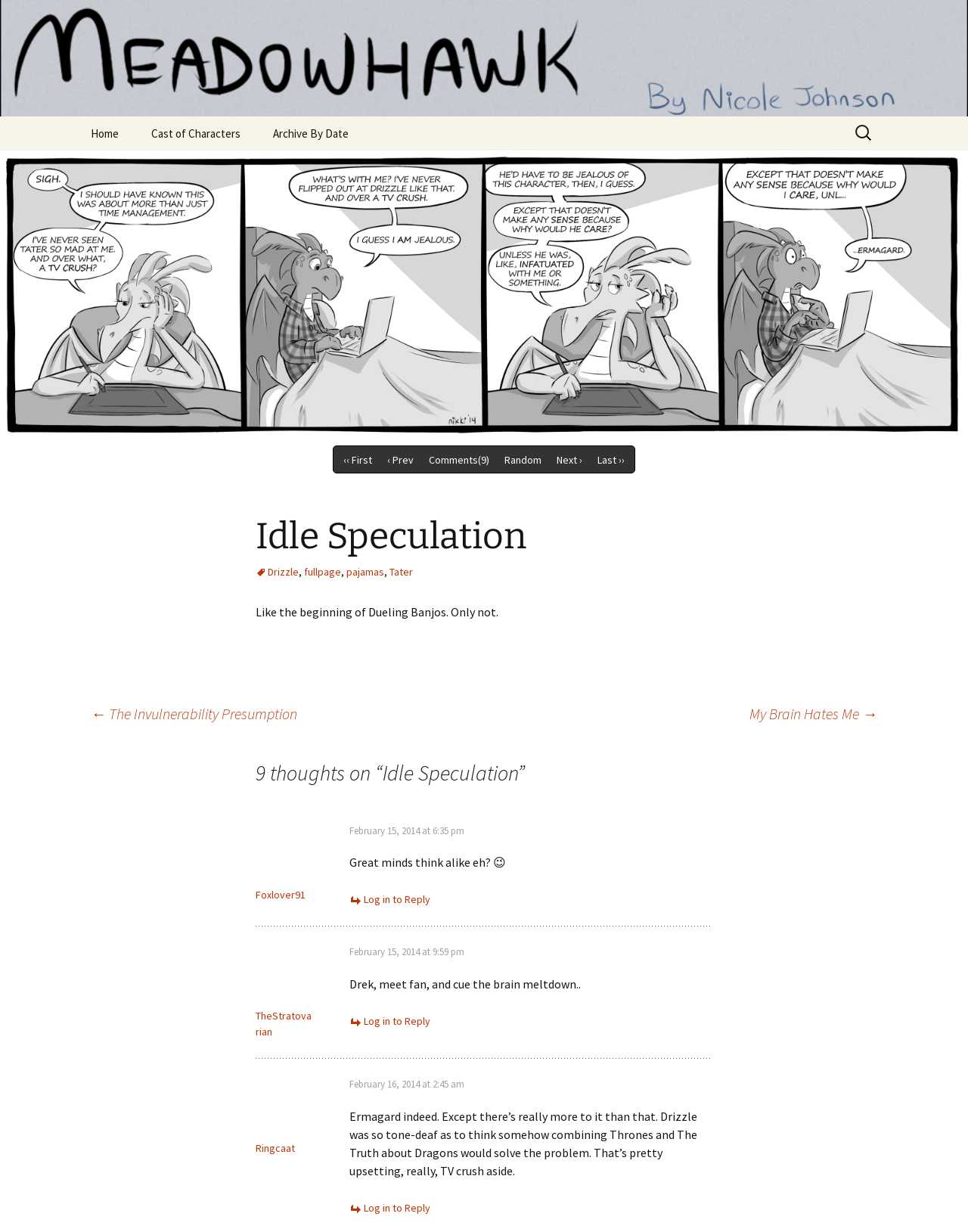Highlight the bounding box coordinates of the region I should click on to meet the following instruction: "Read the previous article".

[0.094, 0.571, 0.307, 0.587]